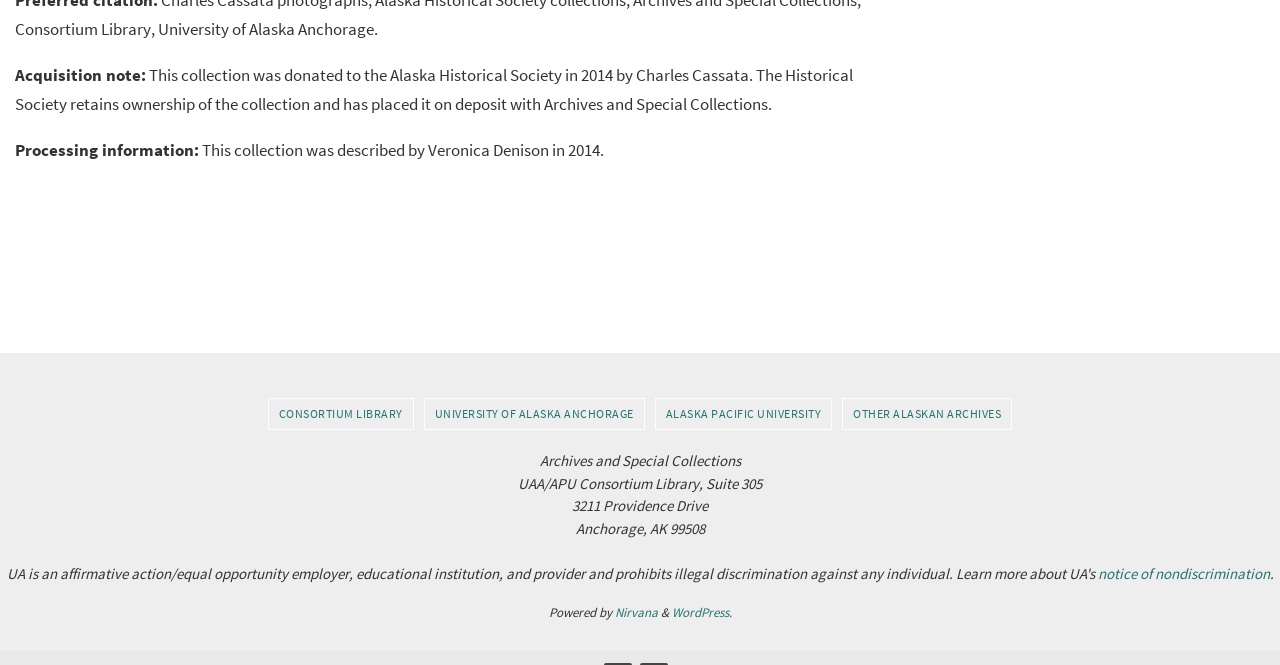What is the name of the library where the Archives and Special Collections is located? Please answer the question using a single word or phrase based on the image.

UAA/APU Consortium Library